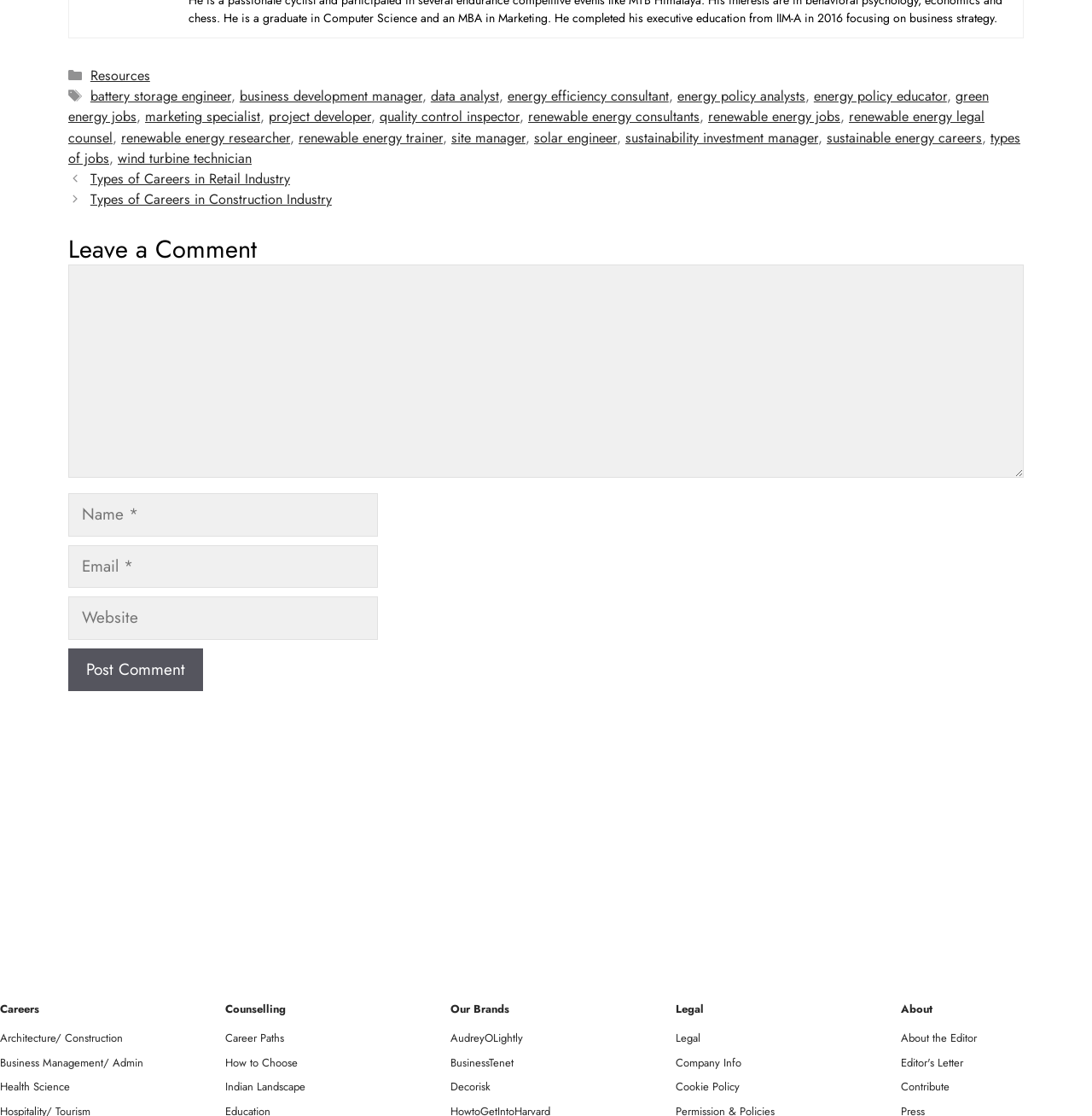What are the categories listed in the footer?
Look at the screenshot and give a one-word or phrase answer.

Categories, Tags